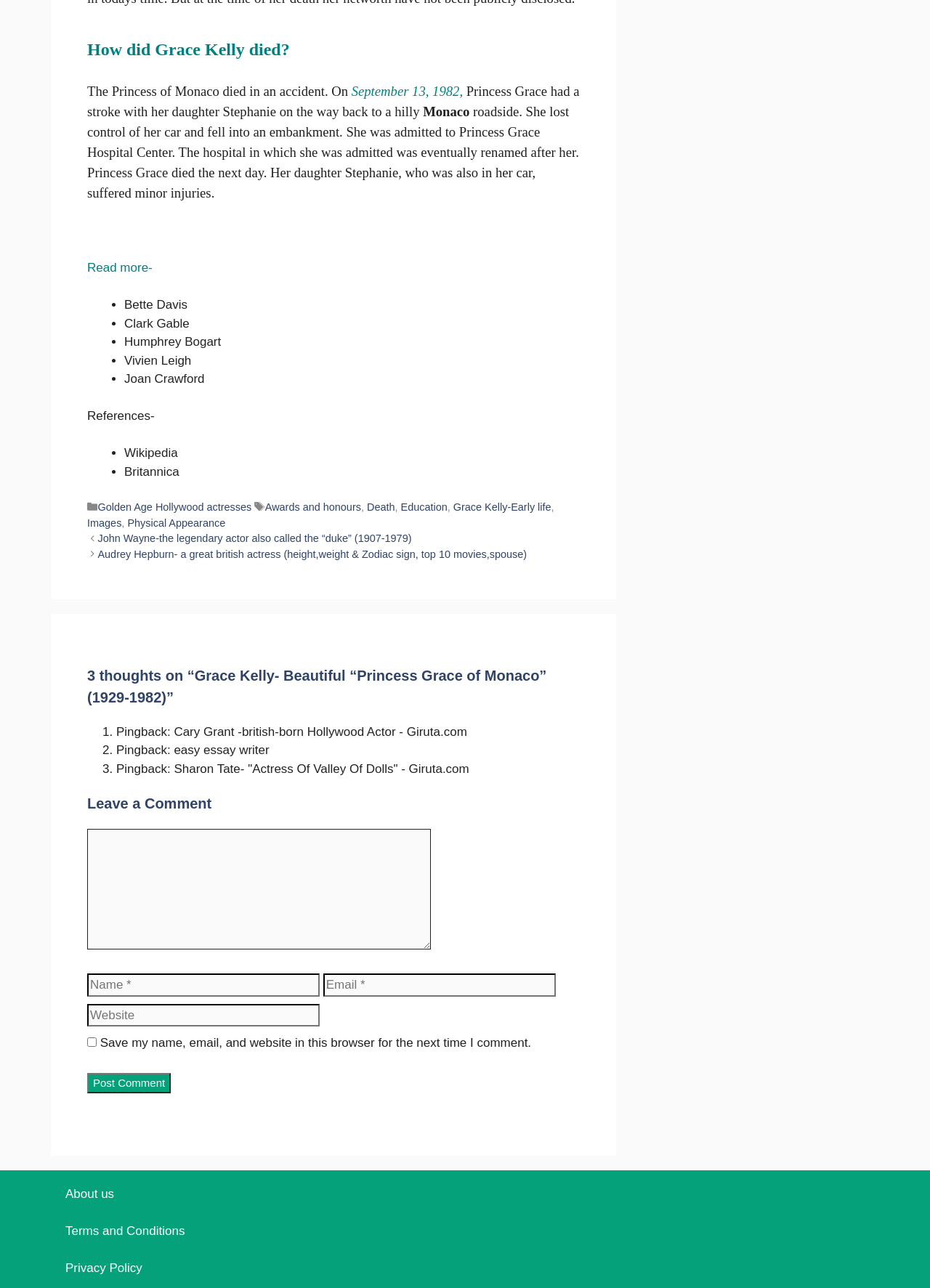Identify the bounding box coordinates for the region of the element that should be clicked to carry out the instruction: "Click on the link to view images of Grace Kelly". The bounding box coordinates should be four float numbers between 0 and 1, i.e., [left, top, right, bottom].

[0.094, 0.401, 0.131, 0.41]